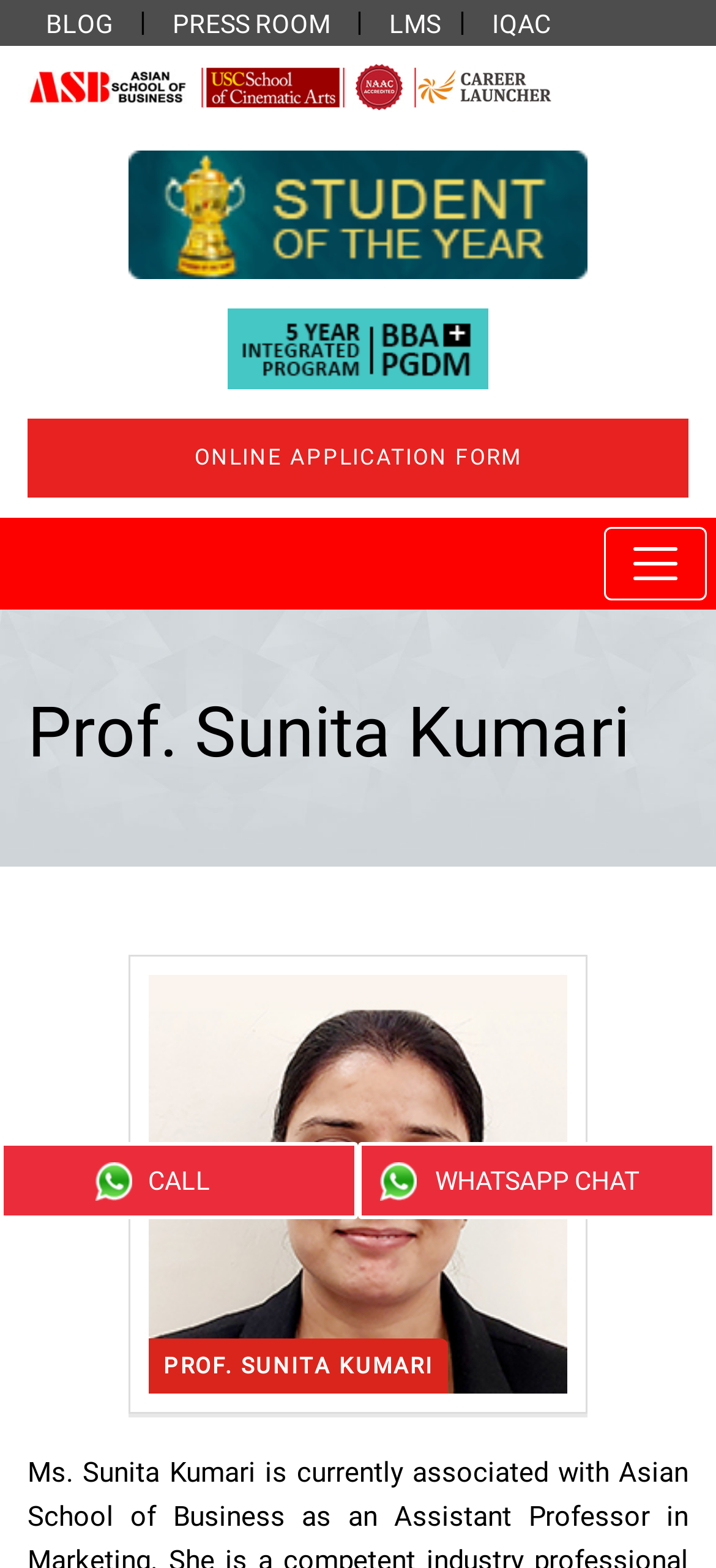Locate the bounding box coordinates of the item that should be clicked to fulfill the instruction: "visit press room".

[0.215, 0.006, 0.487, 0.025]